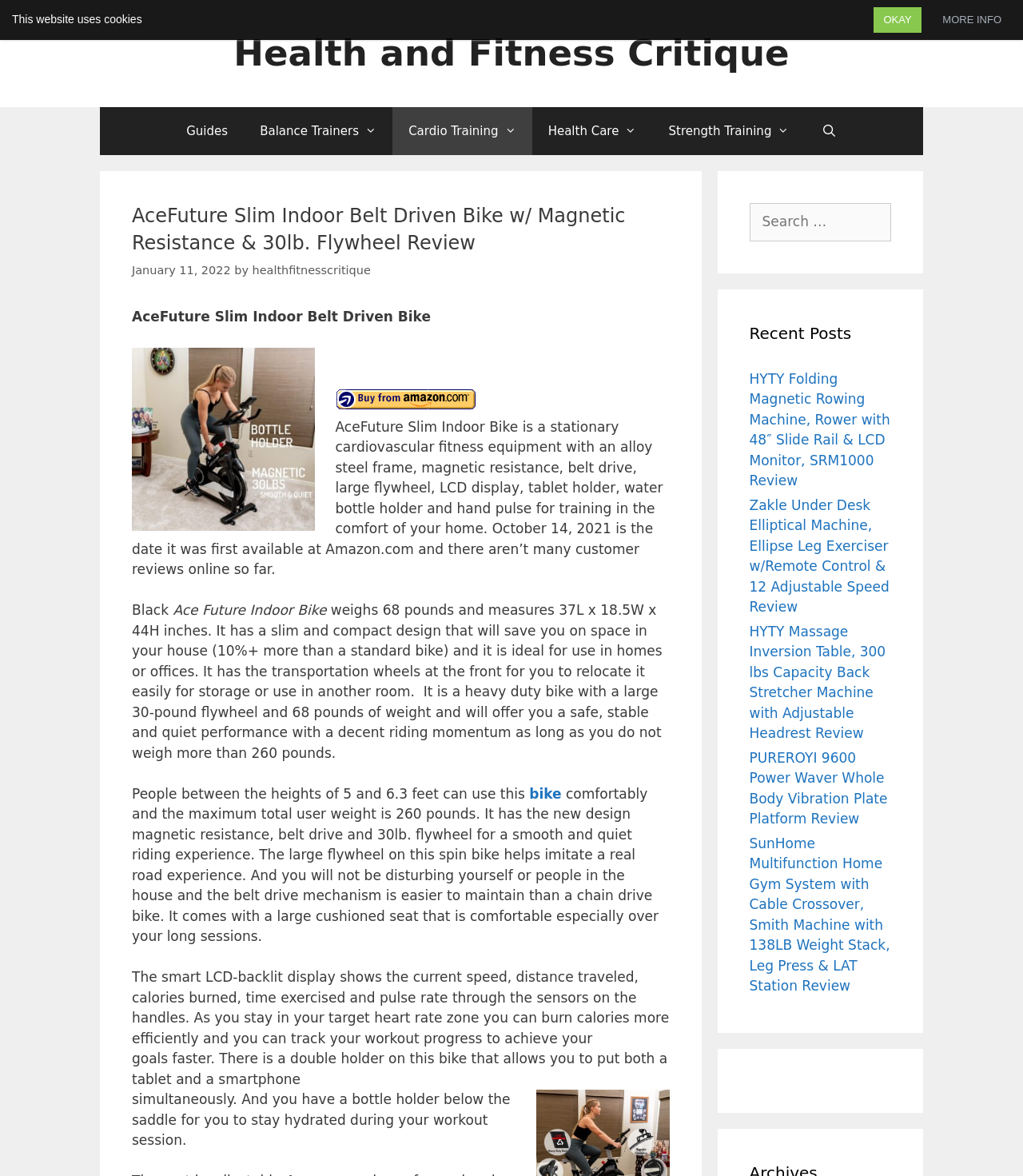What type of bike is being reviewed?
Based on the image, answer the question with a single word or brief phrase.

AceFuture Slim Indoor Bike